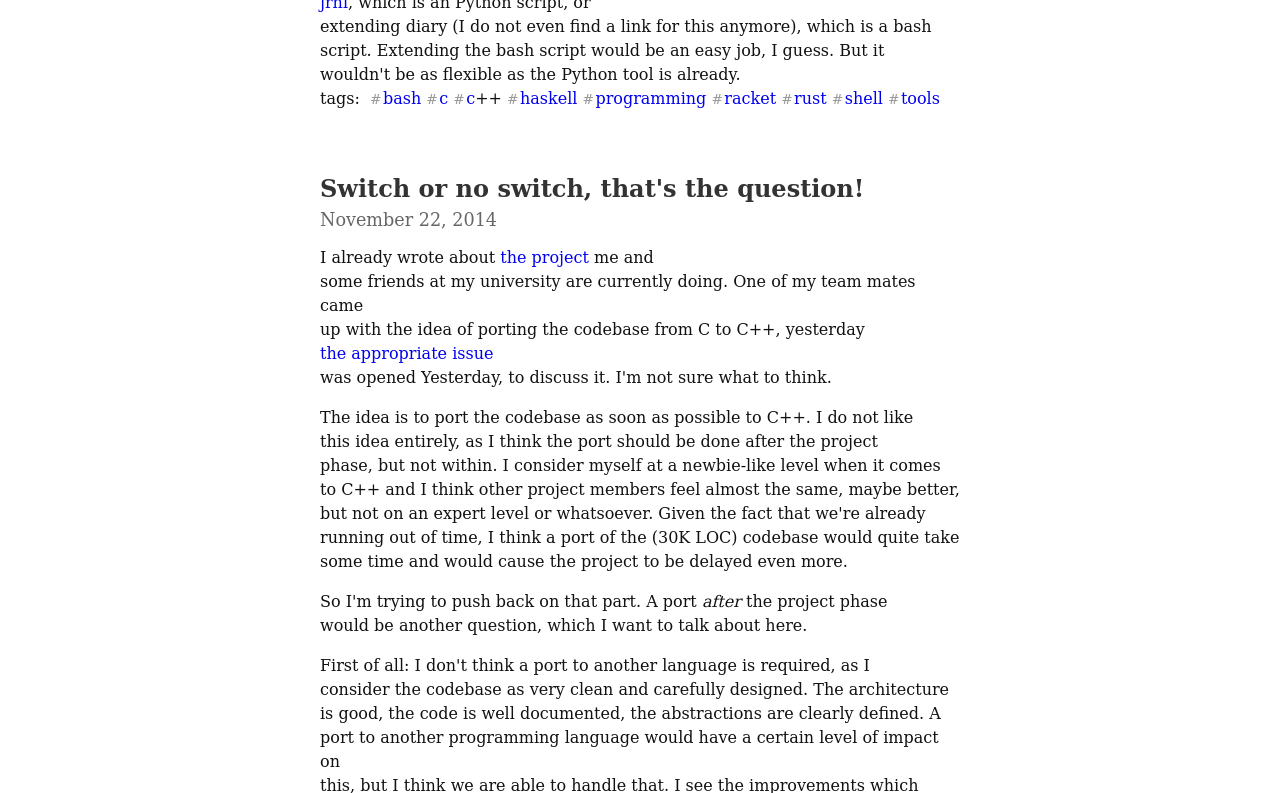What is the project about?
From the screenshot, provide a brief answer in one word or phrase.

Porting codebase from C to C++